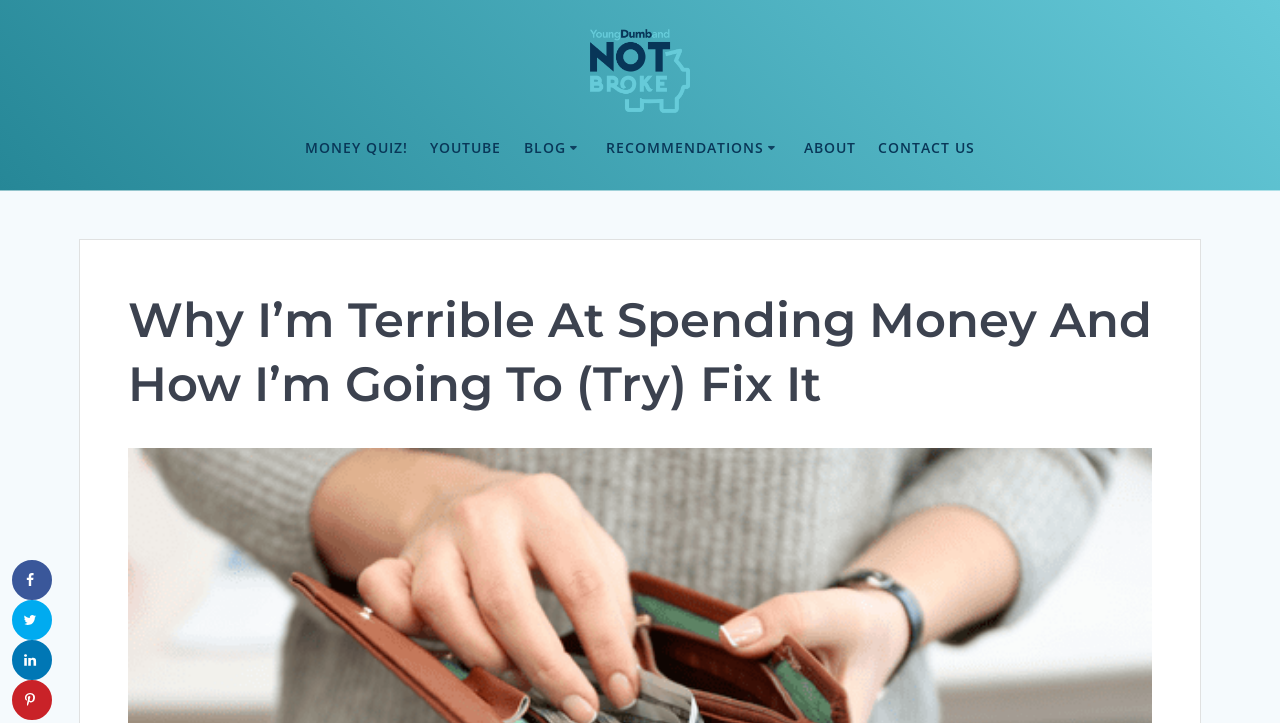How many links are there in the main menu?
Please provide a comprehensive and detailed answer to the question.

I counted the number of links in the main menu, which includes 'MONEY QUIZ!', 'YOUTUBE', 'BLOG', 'Credit Cards', 'Mentality', 'Investing', 'Travel', 'Financial Basics', 'Quick Tips', 'Retirement Planning', and 'Make More Money'. There are 11 links in total.